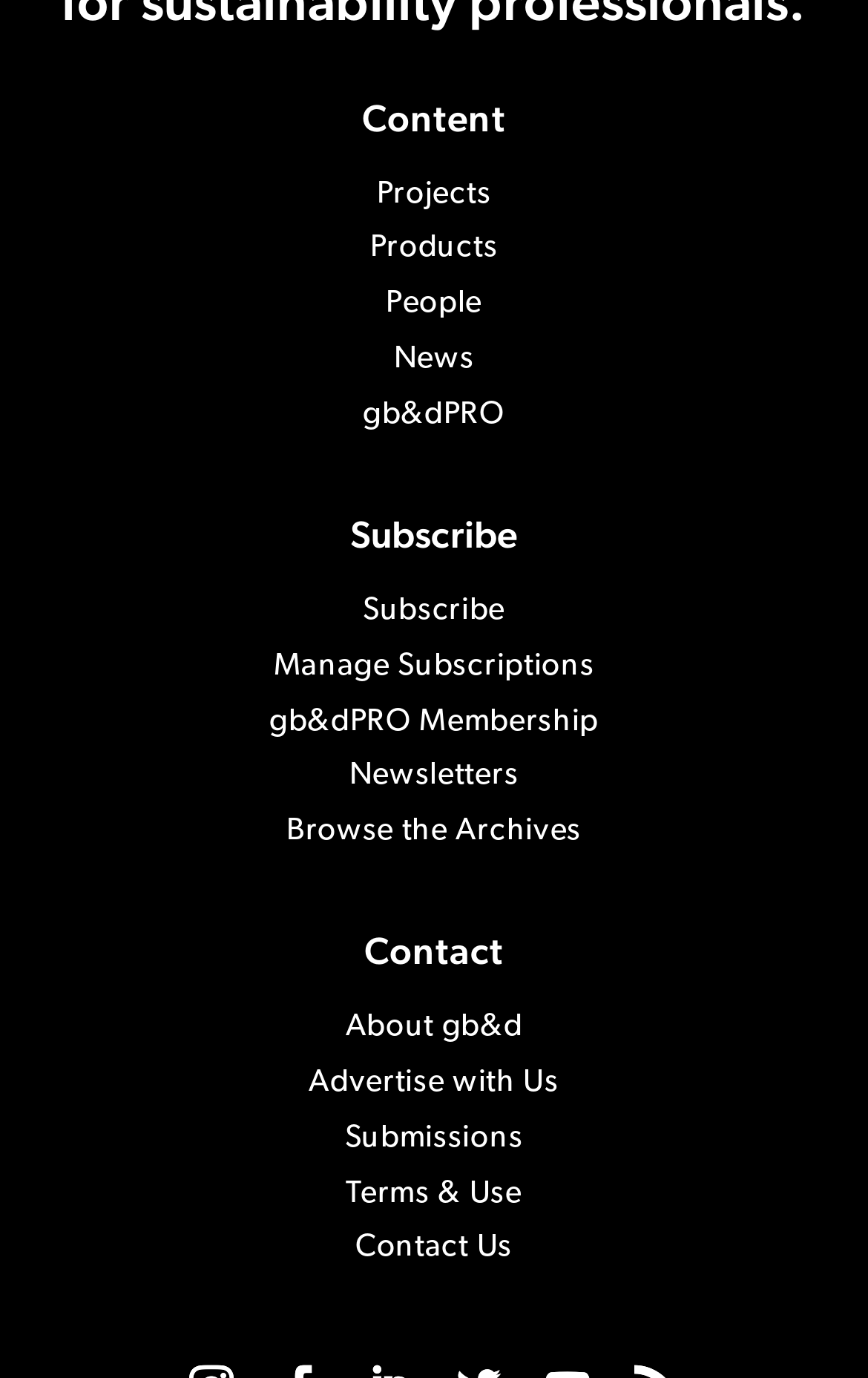Determine the bounding box coordinates for the UI element with the following description: "Browse the Archives". The coordinates should be four float numbers between 0 and 1, represented as [left, top, right, bottom].

[0.33, 0.592, 0.67, 0.616]